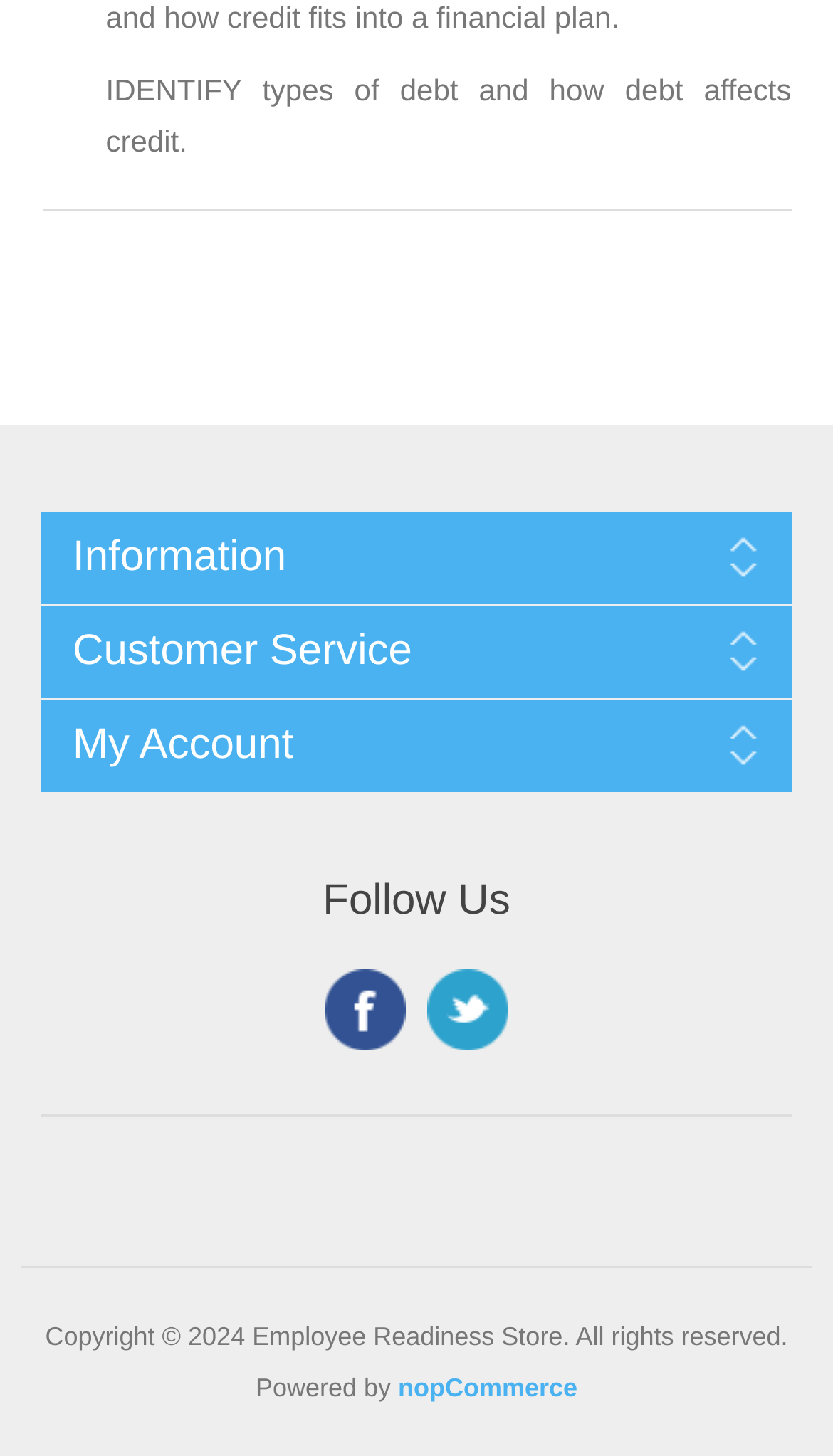What are the main sections available on this webpage?
Look at the screenshot and give a one-word or phrase answer.

Information, Customer Service, My Account